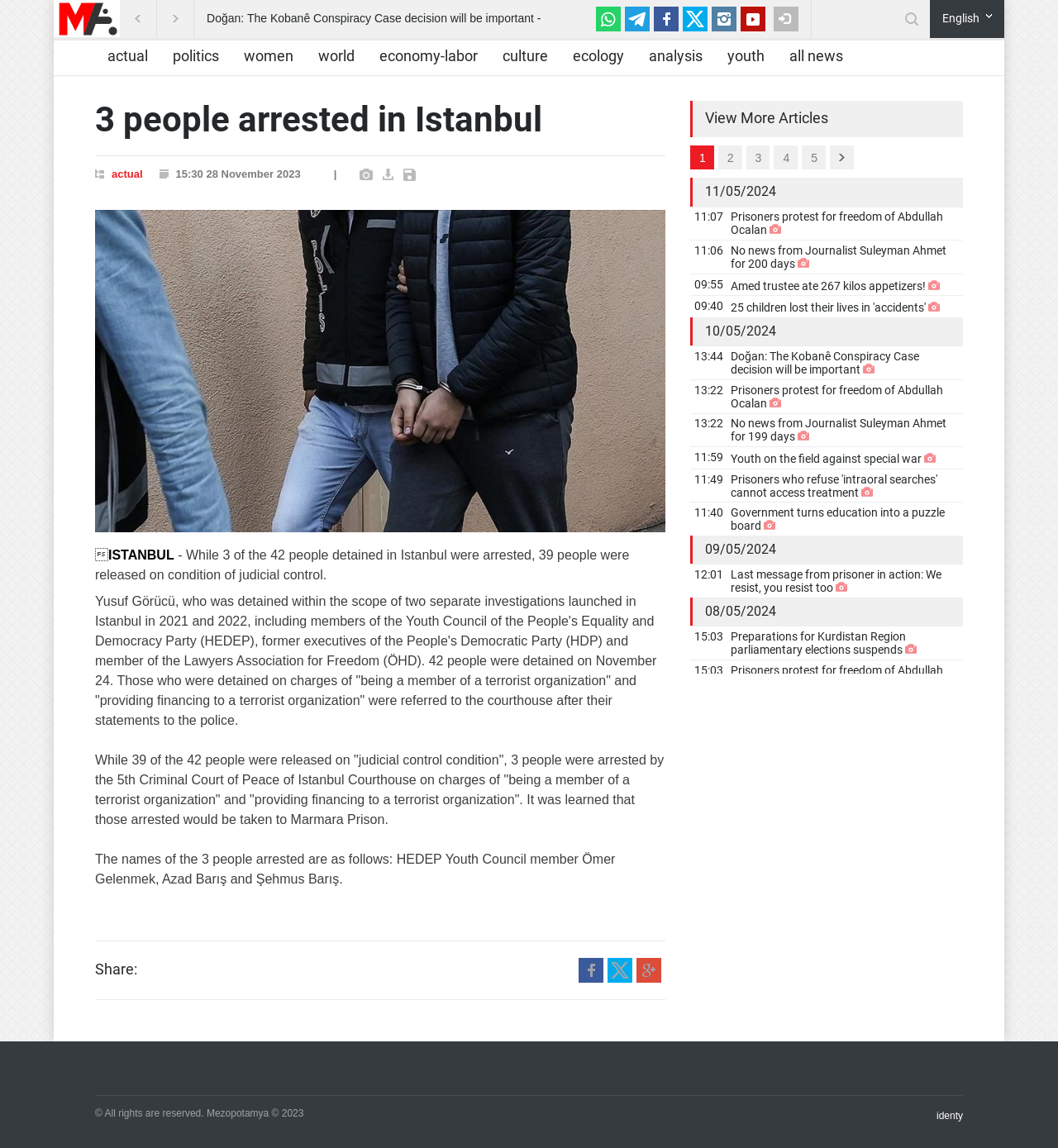Locate the bounding box coordinates of the area that needs to be clicked to fulfill the following instruction: "Share the article". The coordinates should be in the format of four float numbers between 0 and 1, namely [left, top, right, bottom].

[0.09, 0.837, 0.13, 0.852]